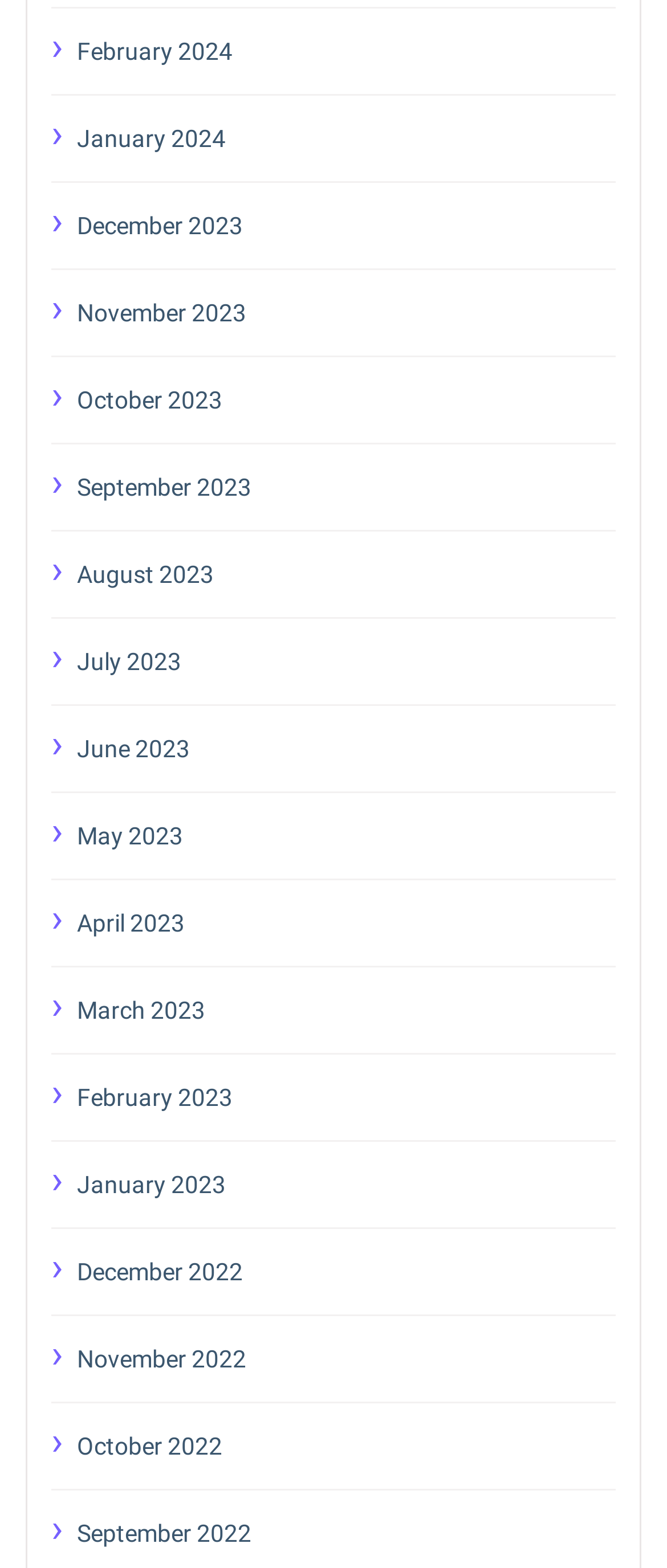How many links are there on the webpage?
Analyze the screenshot and provide a detailed answer to the question.

I counted the number of links on the webpage, and there are 12 links, each representing a month from February 2024 to September 2022.